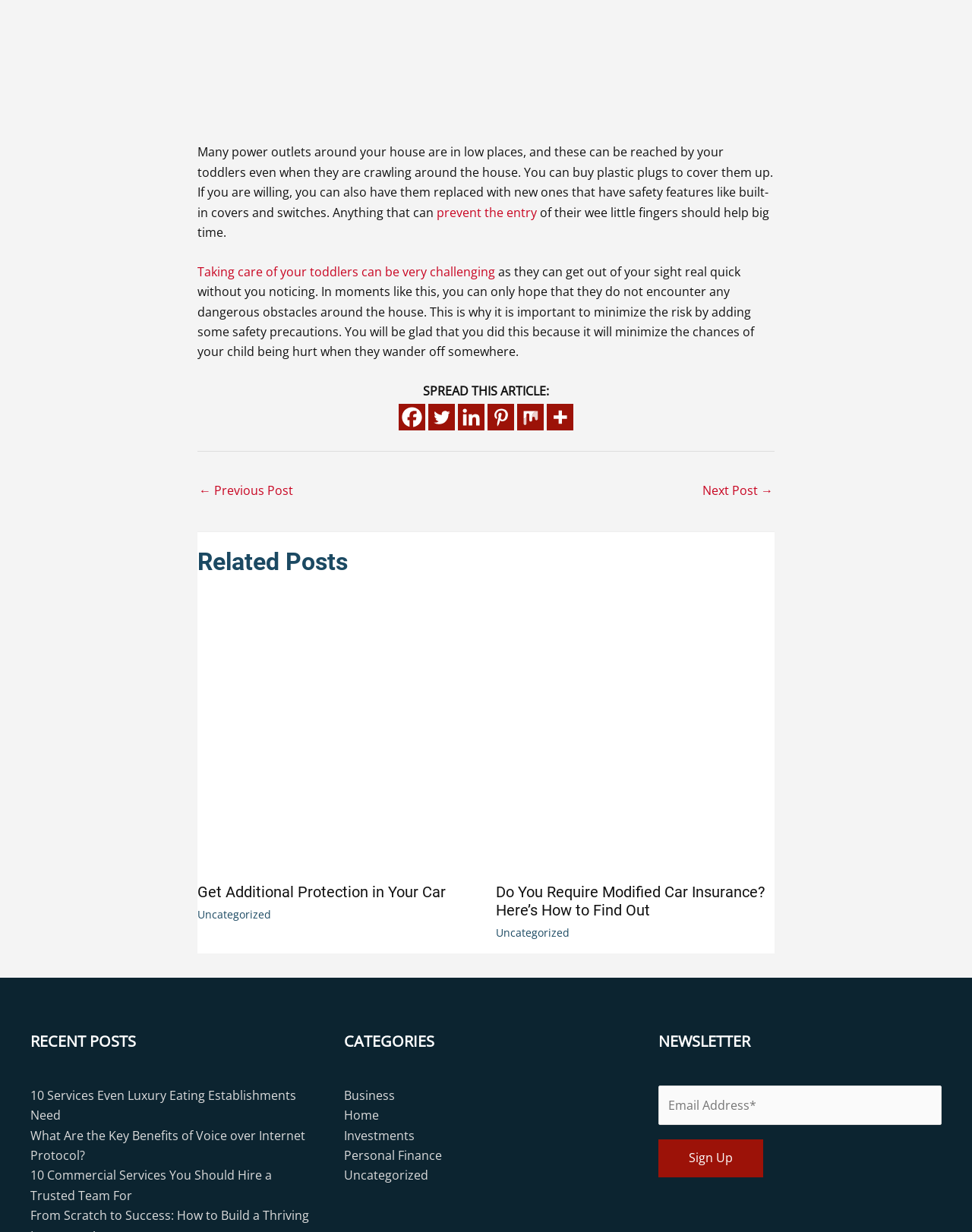How many social media platforms are available to share the article?
Please analyze the image and answer the question with as much detail as possible.

There are six social media platforms available to share the article, including Facebook, Twitter, Linkedin, Pinterest, Mix, and More.